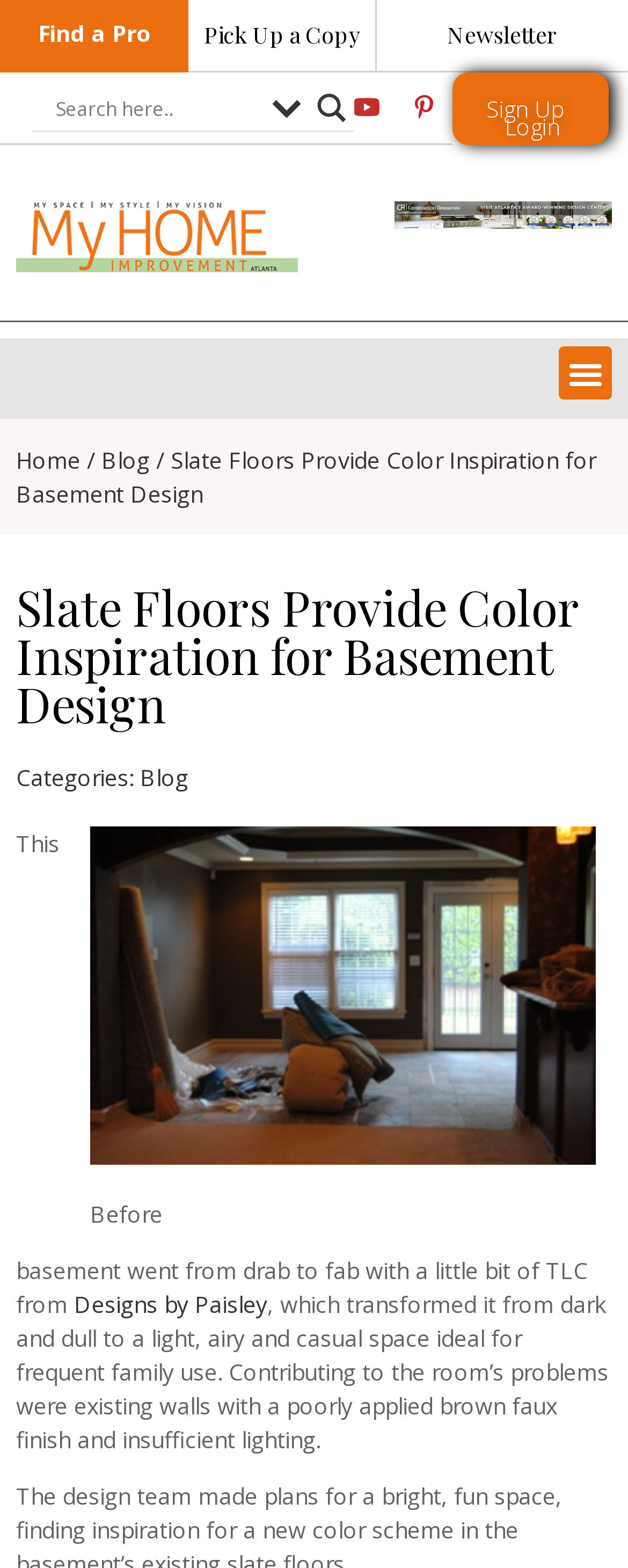Answer the question below using just one word or a short phrase: 
What was wrong with the existing walls?

Poorly applied brown faux finish